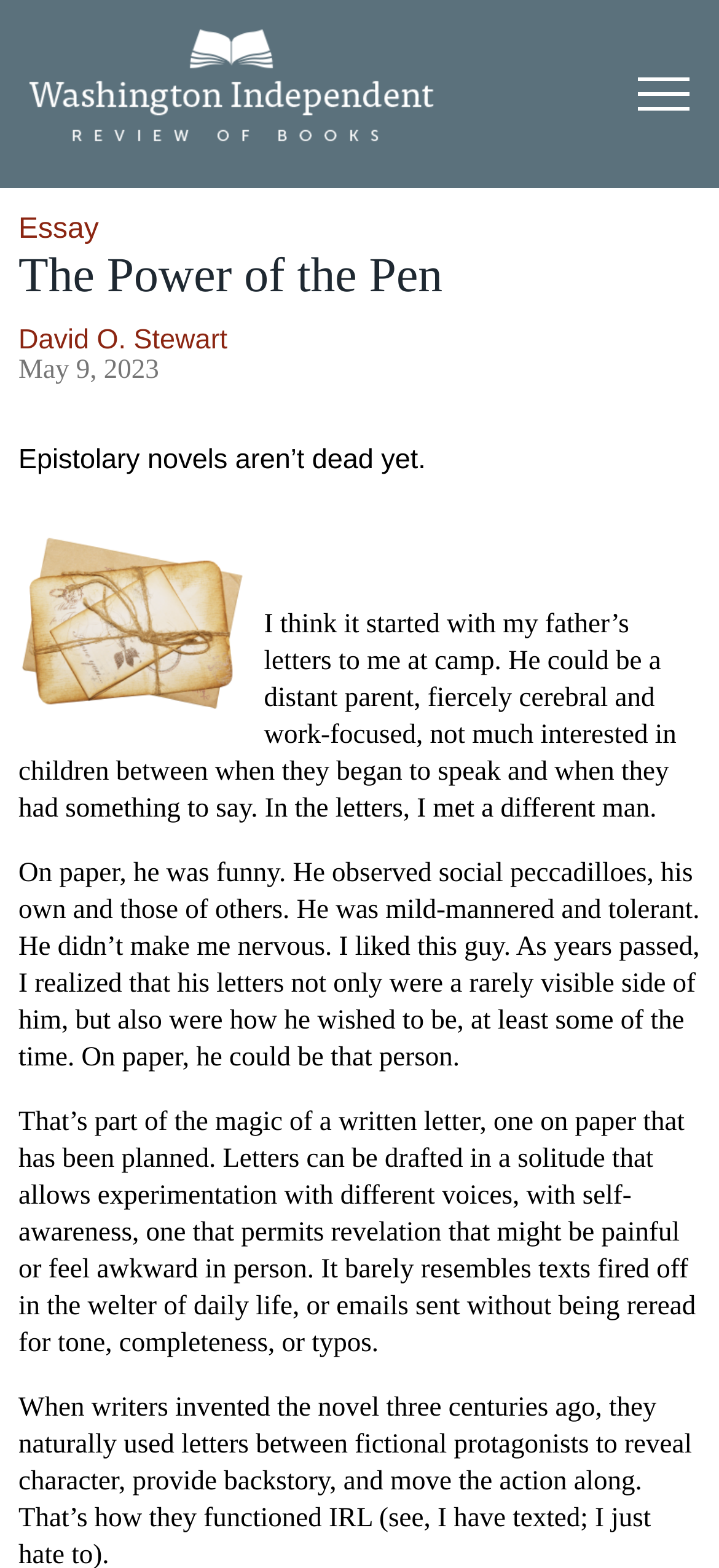What is the name of the author of the current article?
Please provide a detailed answer to the question.

I found the author's name by looking at the link element with the text 'David O. Stewart' which is located below the main heading 'The Power of the Pen'.